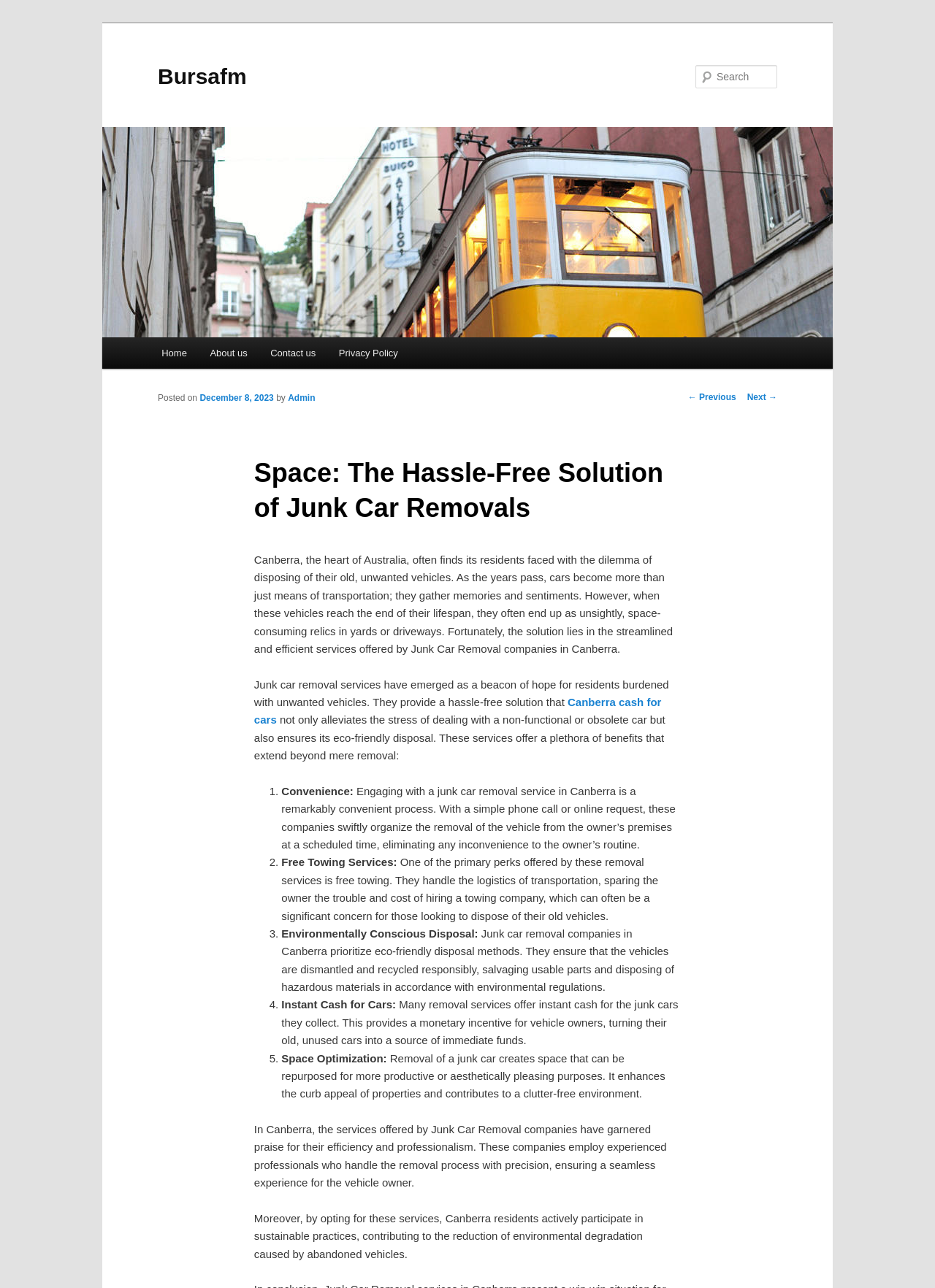Please specify the bounding box coordinates of the clickable region necessary for completing the following instruction: "Read about Canberra cash for cars". The coordinates must consist of four float numbers between 0 and 1, i.e., [left, top, right, bottom].

[0.272, 0.54, 0.707, 0.564]